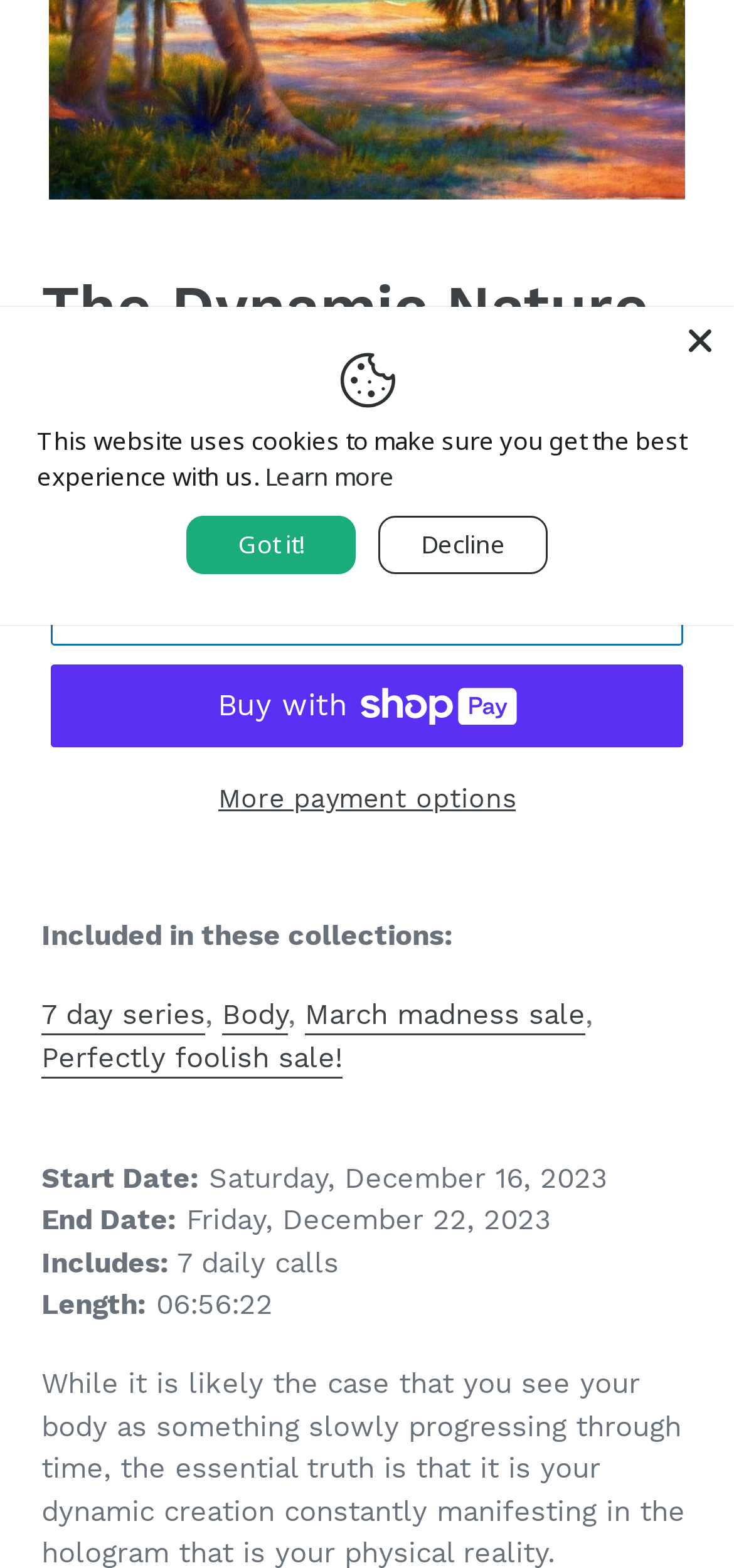Determine the bounding box coordinates in the format (top-left x, top-left y, bottom-right x, bottom-right y). Ensure all values are floating point numbers between 0 and 1. Identify the bounding box of the UI element described by: Learn more

[0.345, 0.295, 0.515, 0.313]